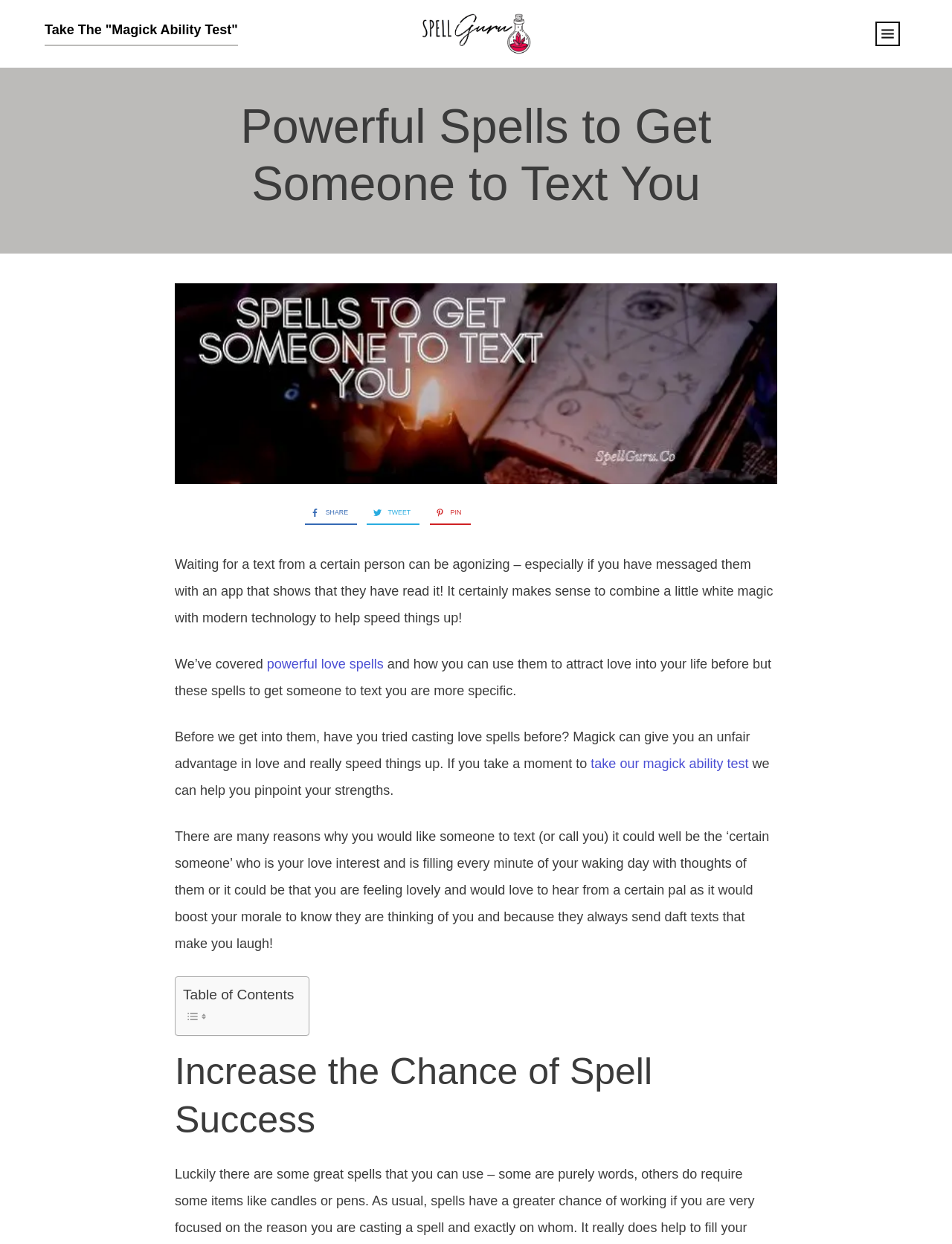Respond to the question below with a single word or phrase:
What is the title of the section that discusses the reasons for wanting someone to text you?

None